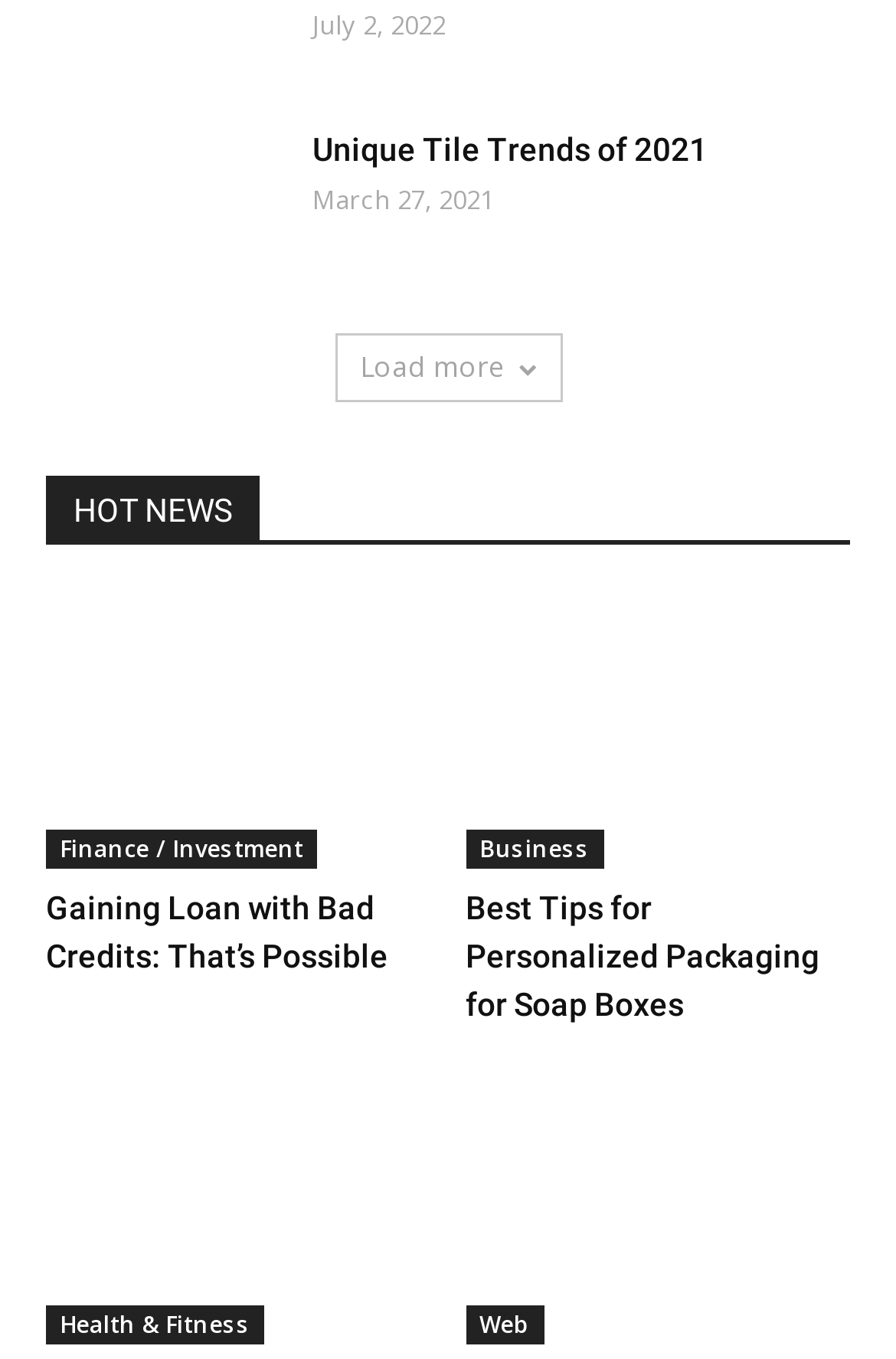Using the given description, provide the bounding box coordinates formatted as (top-left x, top-left y, bottom-right x, bottom-right y), with all values being floating point numbers between 0 and 1. Description: Unique Tile Trends of 2021

[0.349, 0.096, 0.79, 0.123]